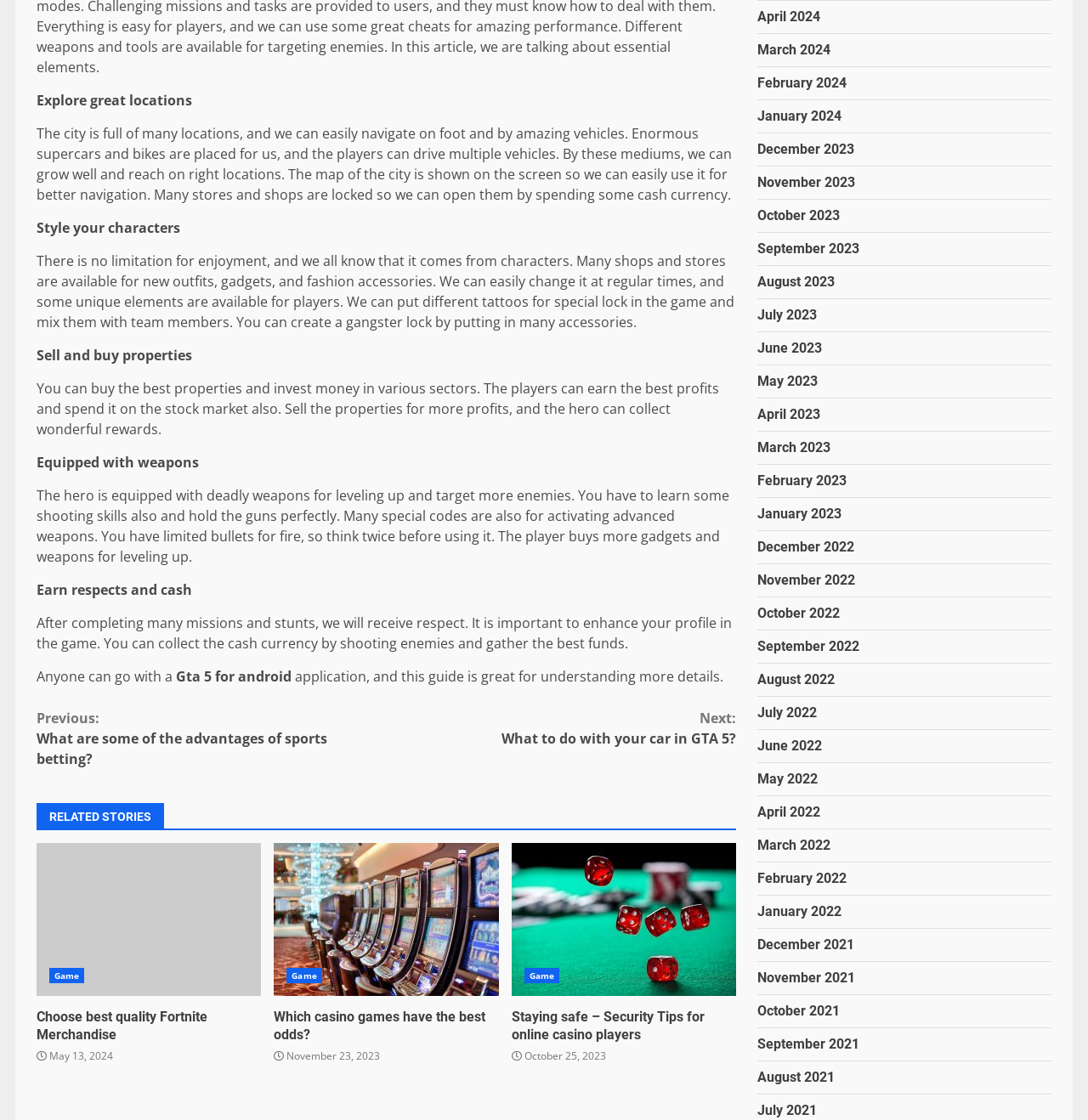Determine the bounding box for the HTML element described here: "Game". The coordinates should be given as [left, top, right, bottom] with each number being a float between 0 and 1.

[0.482, 0.864, 0.514, 0.878]